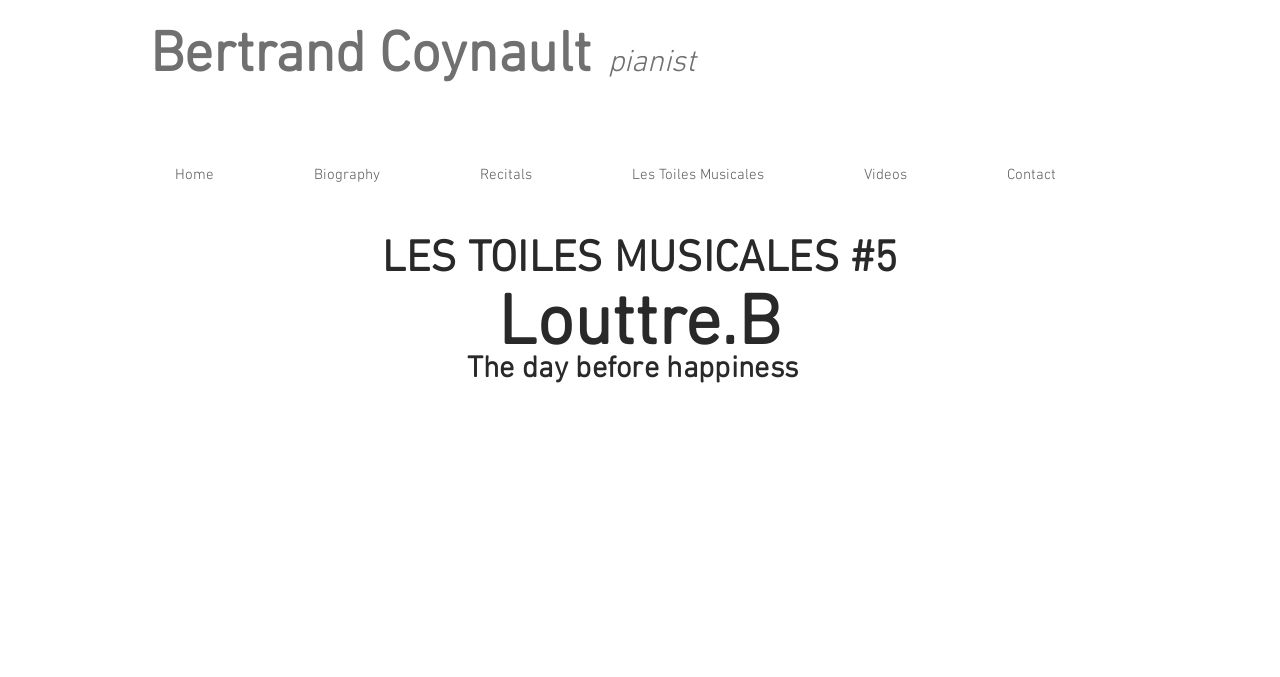Respond to the following question using a concise word or phrase: 
What is the fifth element in the navigation?

Les Toiles Musicales